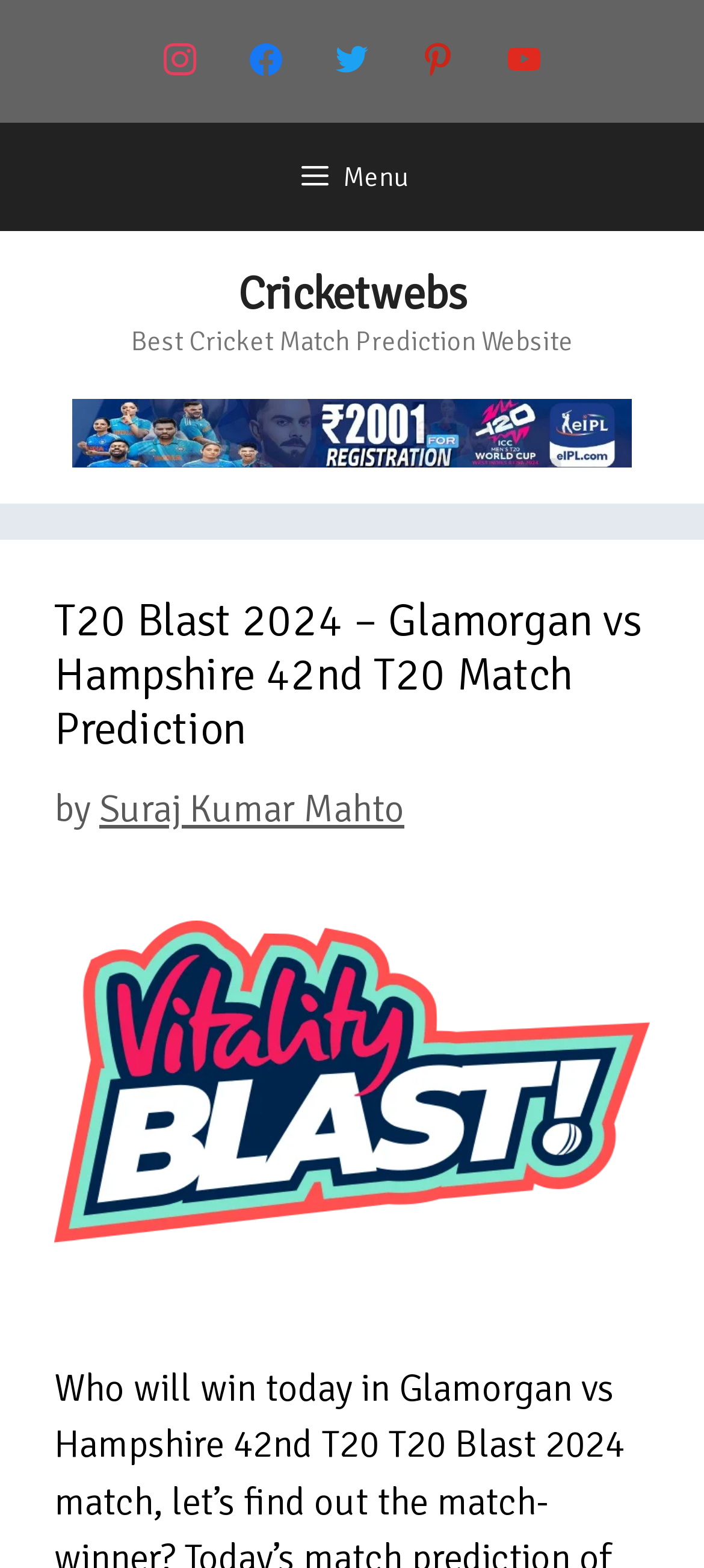Identify the bounding box for the UI element described as: "Suraj Kumar Mahto". The coordinates should be four float numbers between 0 and 1, i.e., [left, top, right, bottom].

[0.141, 0.501, 0.574, 0.531]